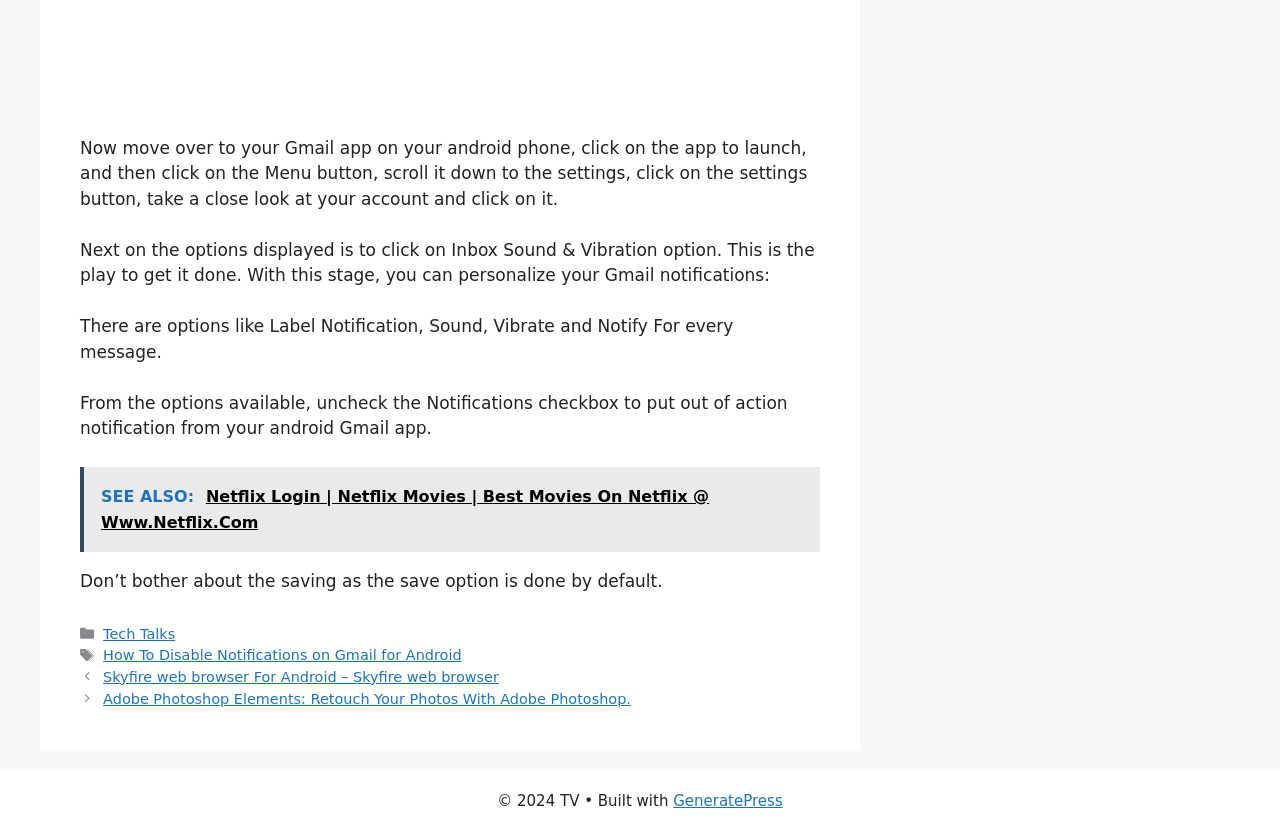Identify the bounding box for the UI element described as: "GeneratePress". The coordinates should be four float numbers between 0 and 1, i.e., [left, top, right, bottom].

[0.526, 0.951, 0.611, 0.973]